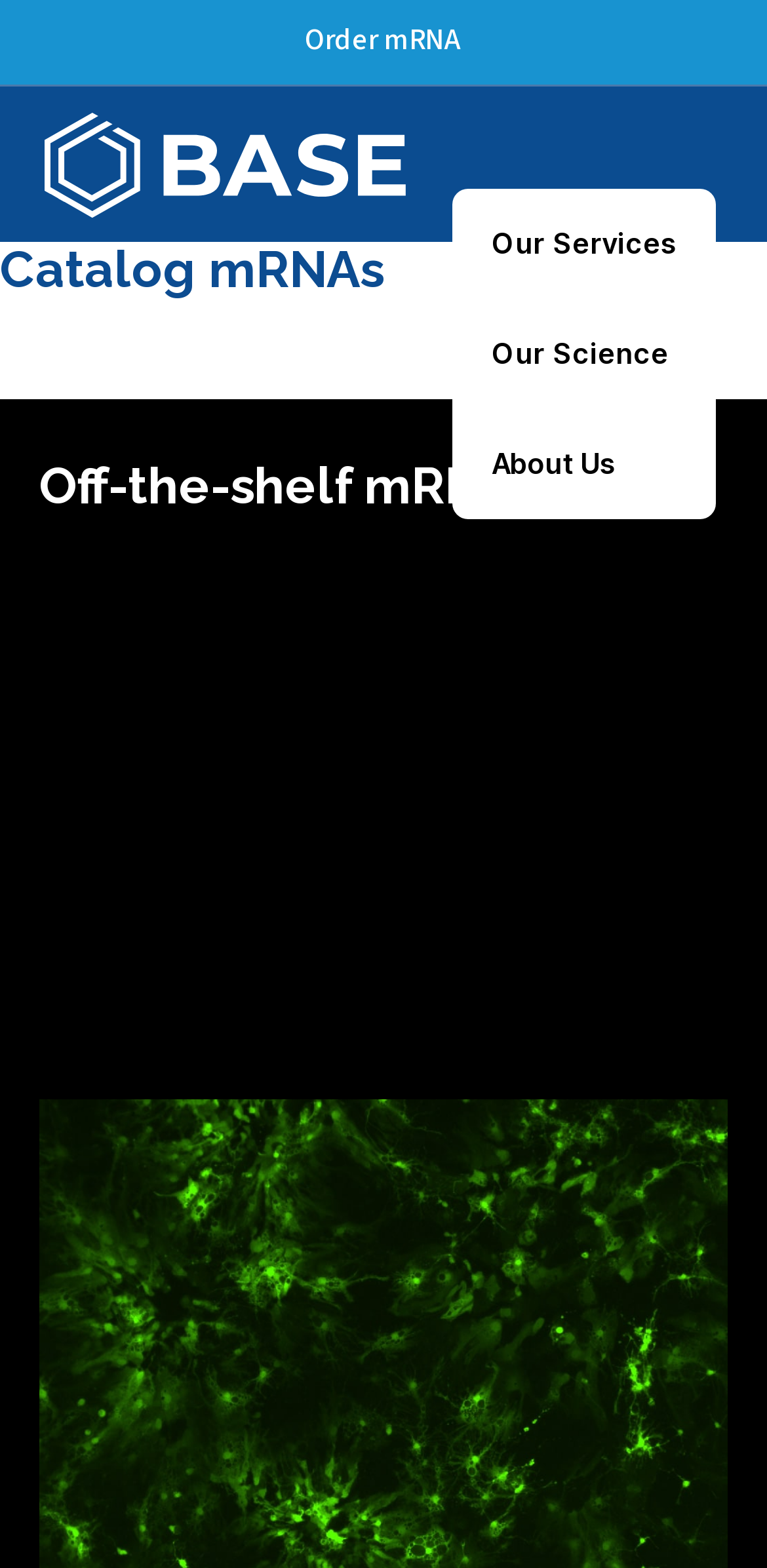Provide a thorough description of the webpage you see.

The webpage is about Catalog mRNAs, specifically off-the-shelf mRNAs ready for immediate delivery and use. At the top left corner, there is a link to "Order mRNA". Next to it, on the top center, is the BASE logo, which is a white logo on a transparent background. 

Below the logo, there is a heading that reads "Catalog mRNAs". Underneath this heading, there is a paragraph of text that explains the purpose of off-the-shelf mRNAs. 

Further down, there is another heading that reads "Off-the-shelf mRNA". Below this heading, there are three paragraphs of text. The first paragraph explains that the company stocks off-the-shelf mRNAs ready for immediate shipment and use. The second paragraph lists some examples of the types of mRNAs available, including eGFP, luciferase, and ovalbumin. The third paragraph mentions that the expression and performance of their mRNAs have been extensively validated in many different experiments and cell types.